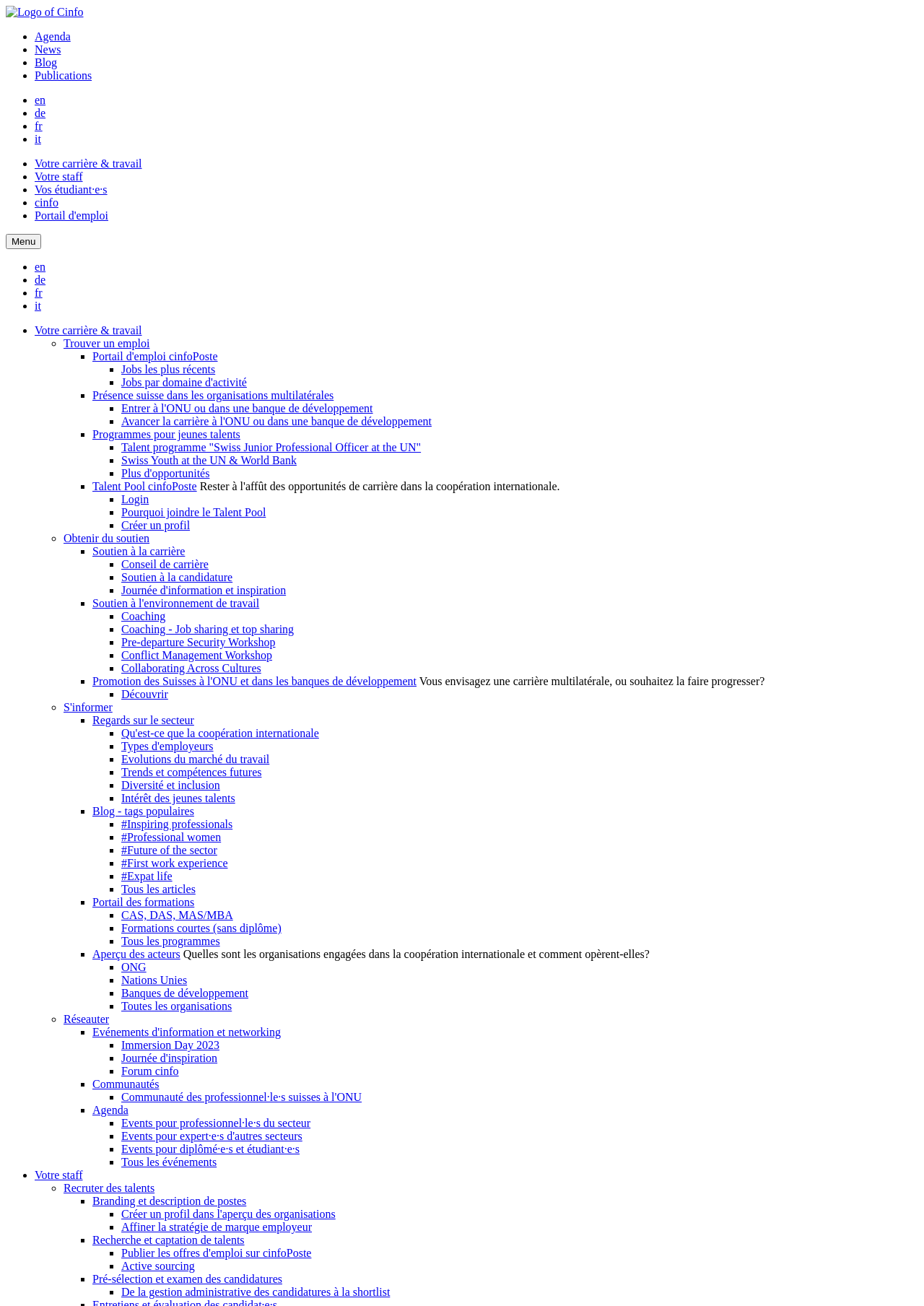Provide a comprehensive caption for the webpage.

The webpage is about Peace Brigades International - Schweiz/Suisse, a career and job portal. At the top left corner, there is a logo of Cinfo. Below the logo, there is a meta navigation section with links to "Agenda", "News", "Blog", and "Publications". 

To the right of the meta navigation section, there are language options, including "en", "de", "fr", and "it". 

Below the language options, there is a main navigation section with links to "Votre carrière & travail", "Votre staff", "Vos étudiant·e·s", "cinfo", and "Portail d'emploi". 

On the top right corner, there is a hidden menu button labeled "Menu". 

The rest of the webpage is divided into several sections, each containing multiple links to various career-related resources, including job search, talent pool, career support, and information about the sector. These links are organized into categories such as "Jobs les plus récents", "Programmes pour jeunes talents", "Talent Pool cinfoPoste", "Soutien à la carrière", and "S'informer". 

There are a total of 44 links on the webpage, most of which are hidden from view. The links are organized in a hierarchical structure, with main categories and subcategories.